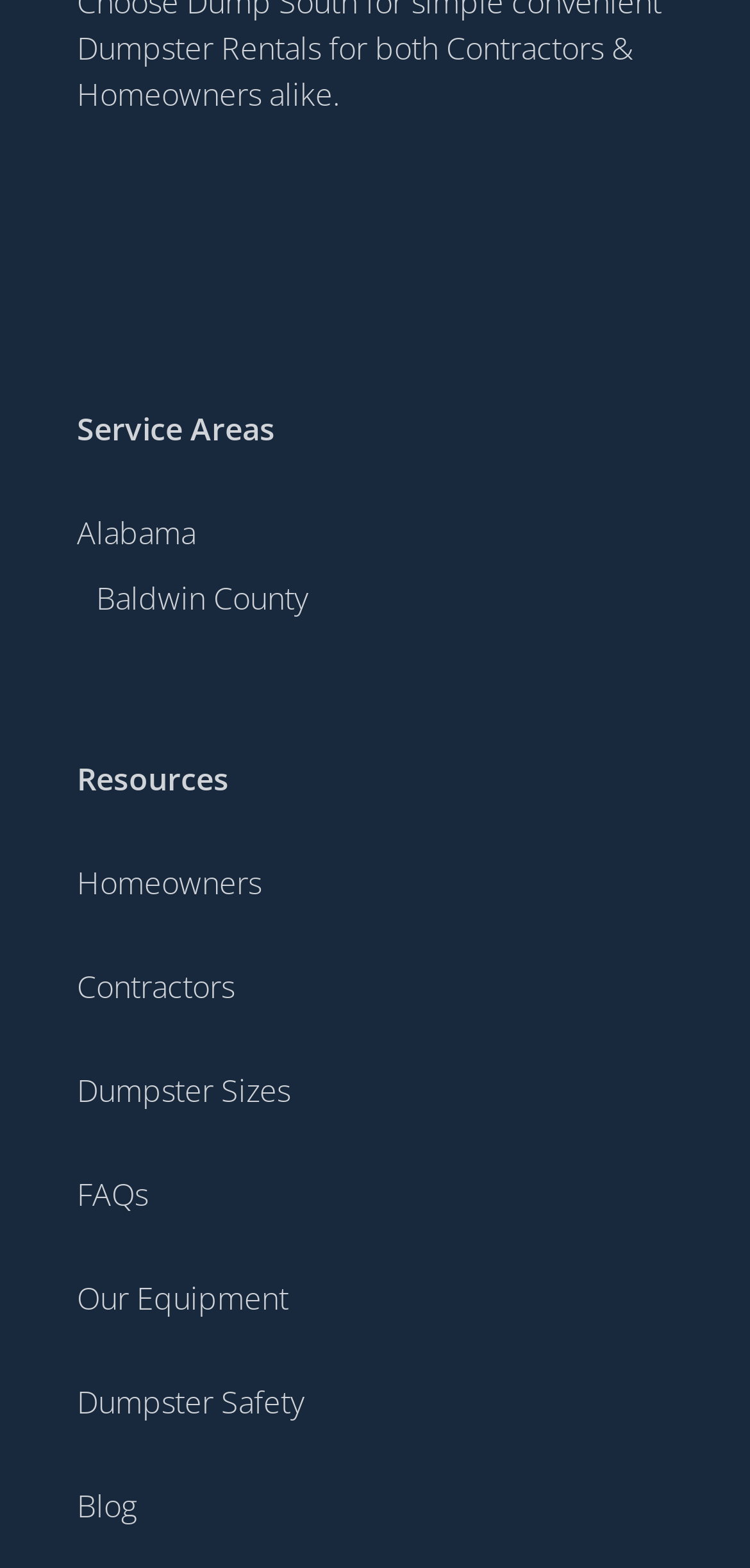How many counties are listed under Alabama?
Refer to the image and respond with a one-word or short-phrase answer.

1